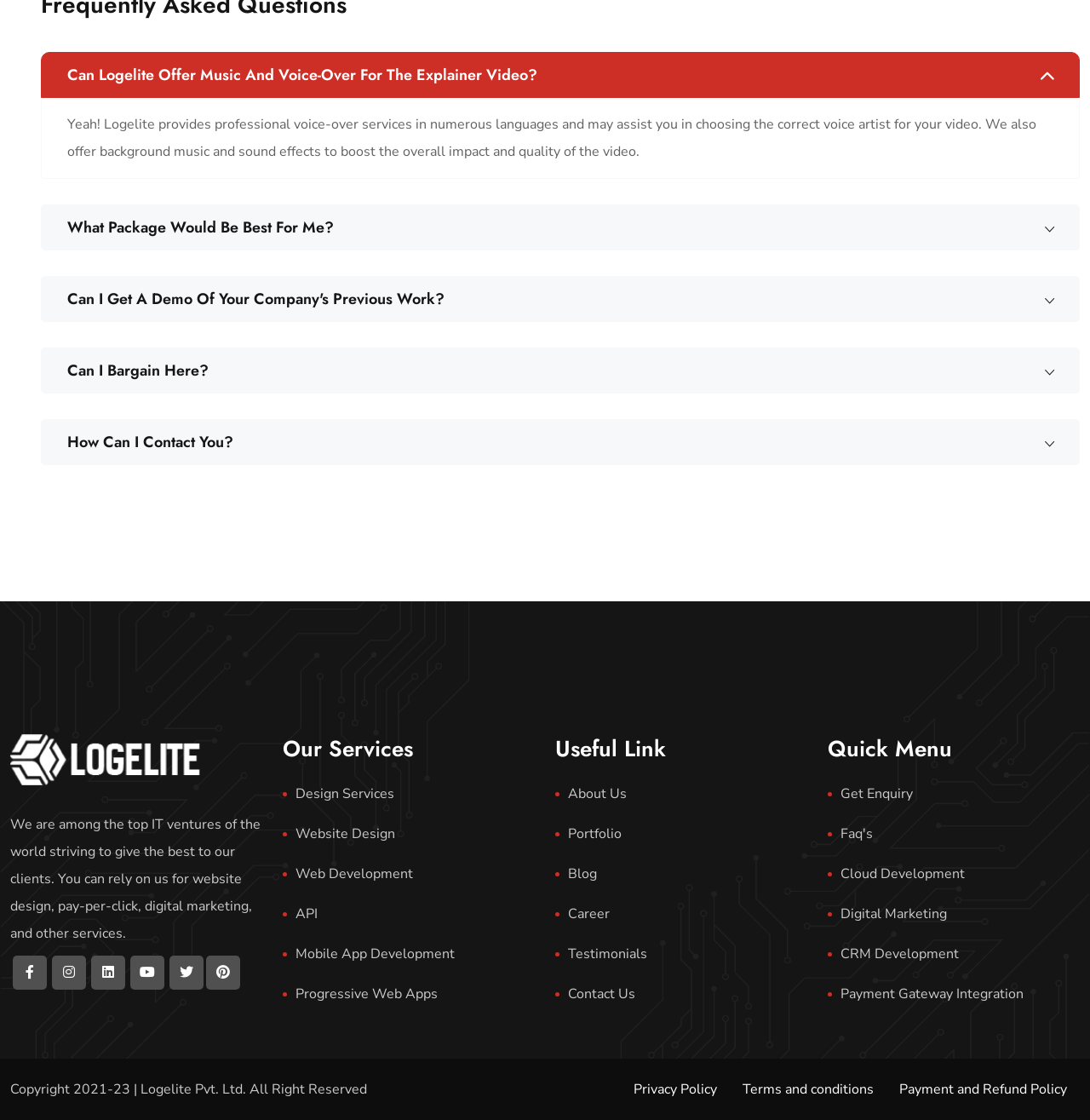What is the company's stance on copyright?
We need a detailed and exhaustive answer to the question. Please elaborate.

The webpage has a copyright notice at the bottom, stating 'Copyright 2021-23 | Logelite Pvt. Ltd. All Right Reserved', indicating that the company reserves all rights to its content and materials.